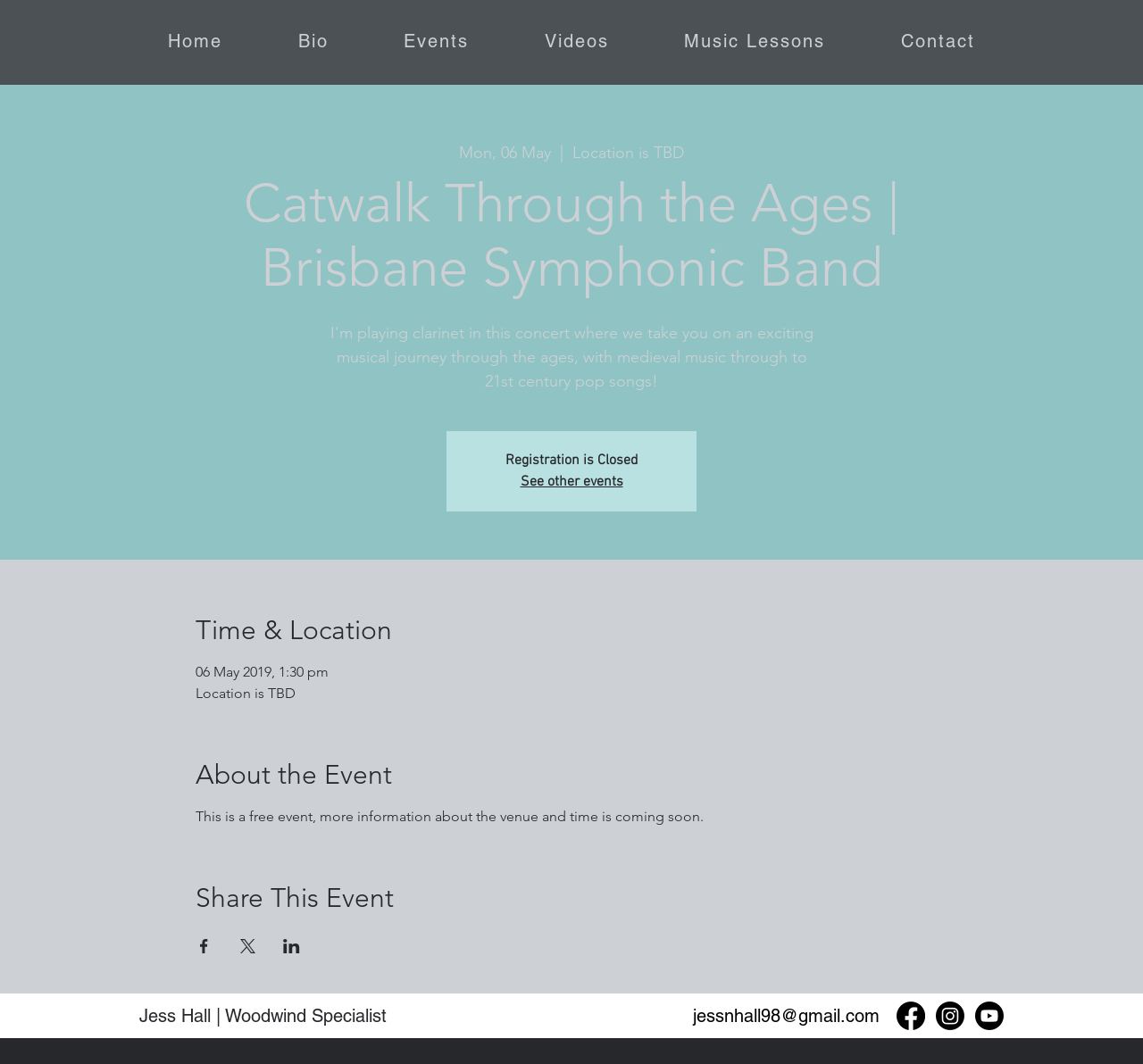Locate the bounding box coordinates of the clickable element to fulfill the following instruction: "see other events". Provide the coordinates as four float numbers between 0 and 1 in the format [left, top, right, bottom].

[0.455, 0.445, 0.545, 0.462]